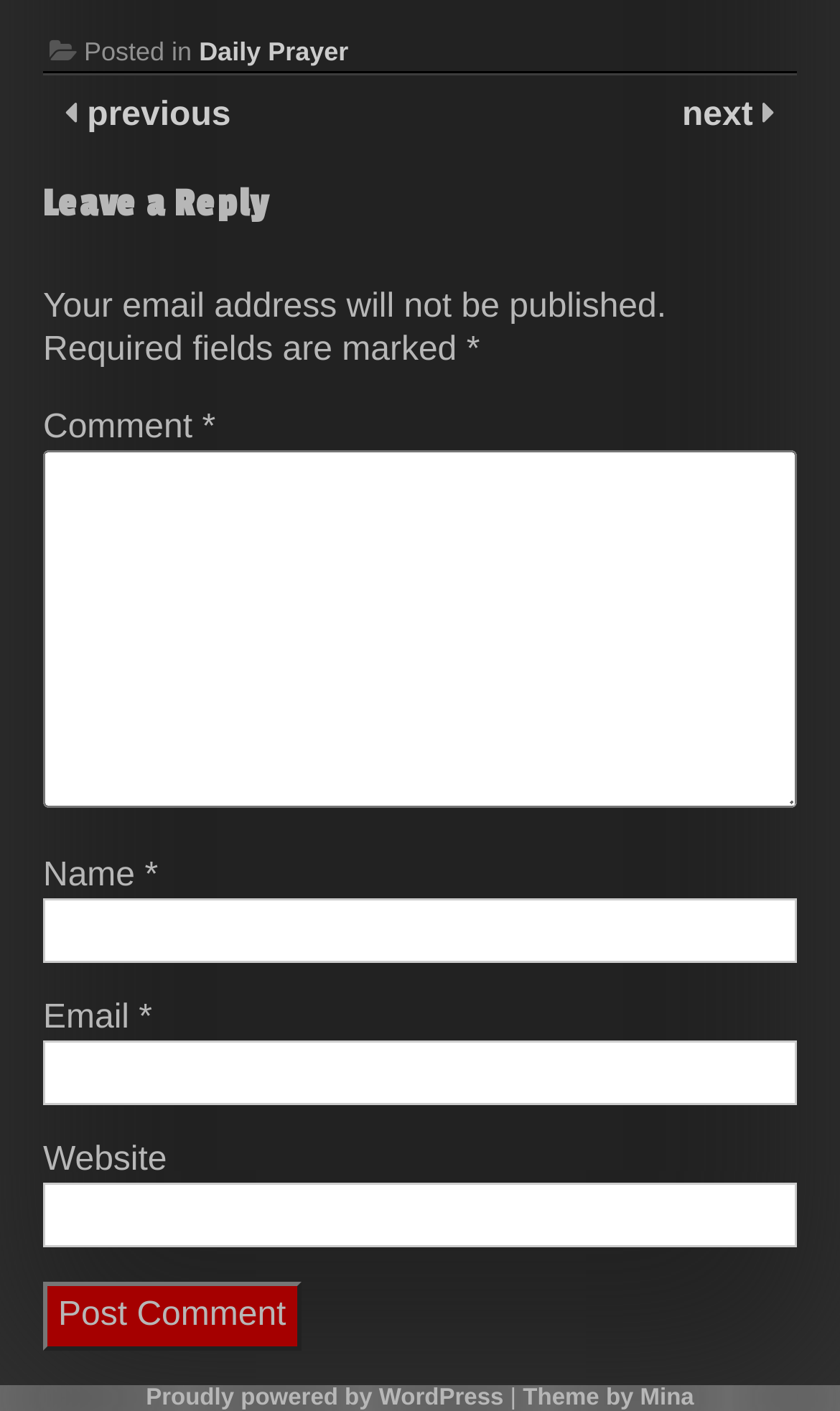Specify the bounding box coordinates of the area to click in order to follow the given instruction: "click previous."

[0.092, 0.069, 0.275, 0.095]